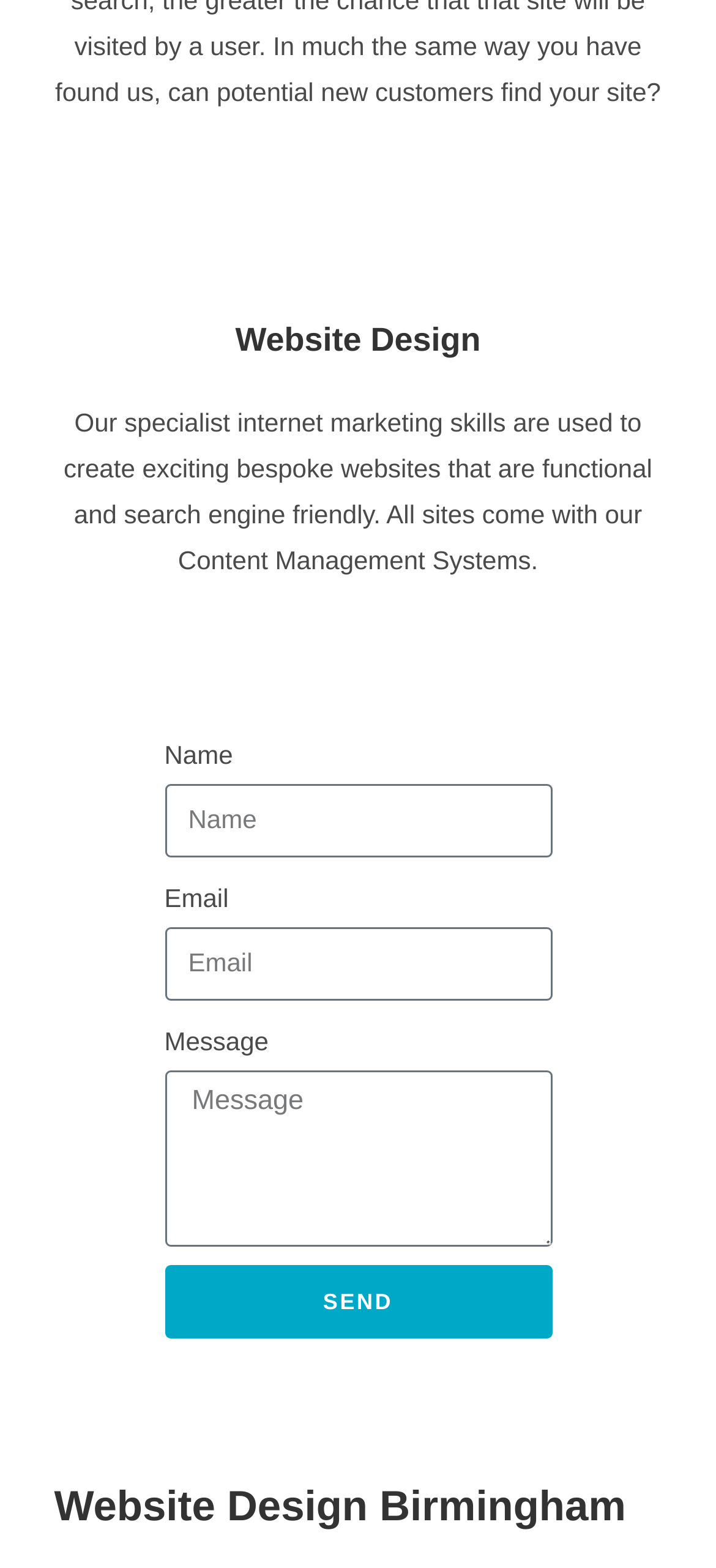Is the 'Email' field required in the contact form?
Based on the screenshot, answer the question with a single word or phrase.

Yes